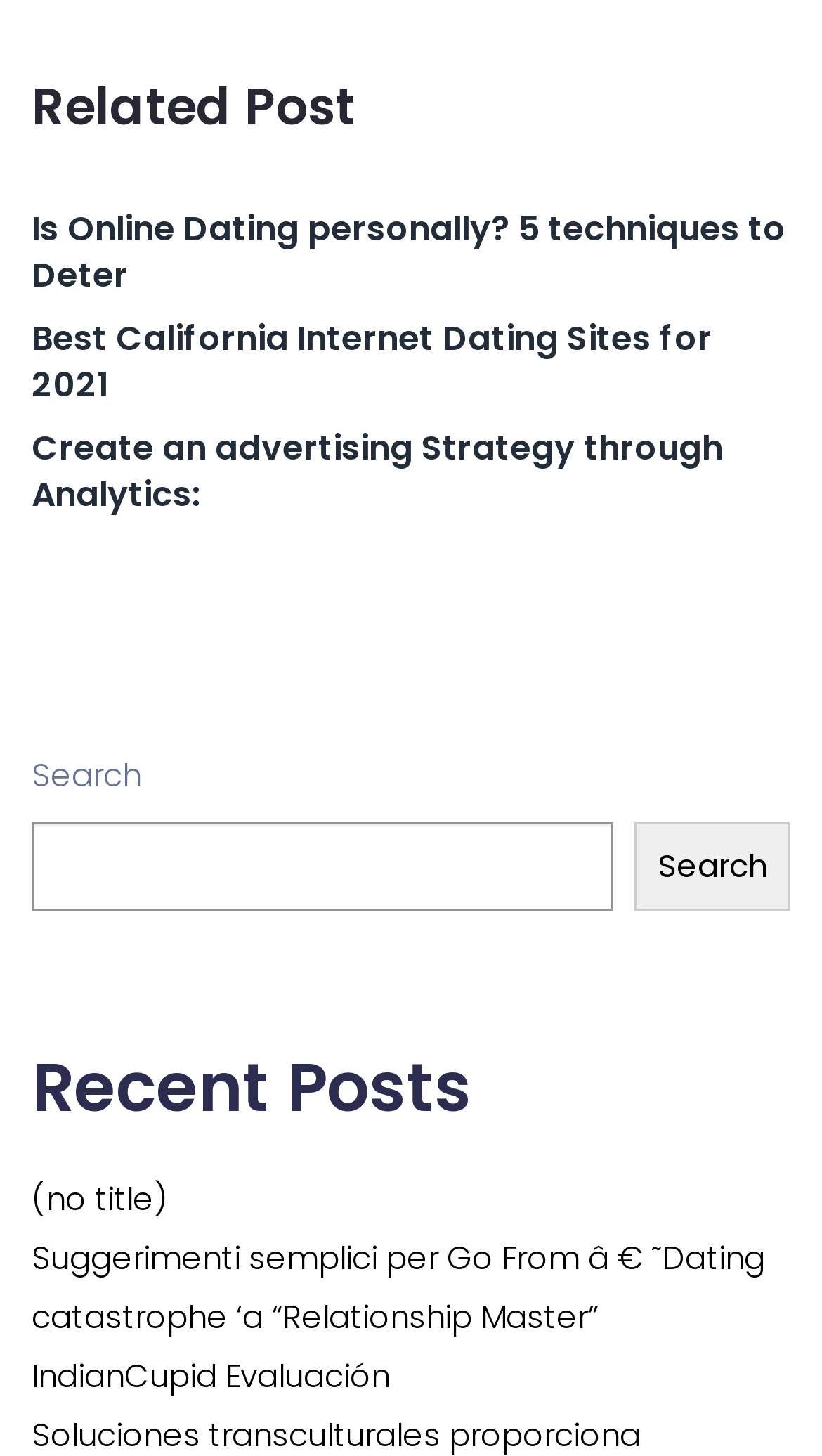Please specify the bounding box coordinates in the format (top-left x, top-left y, bottom-right x, bottom-right y), with values ranging from 0 to 1. Identify the bounding box for the UI component described as follows: Search

[0.772, 0.565, 0.962, 0.625]